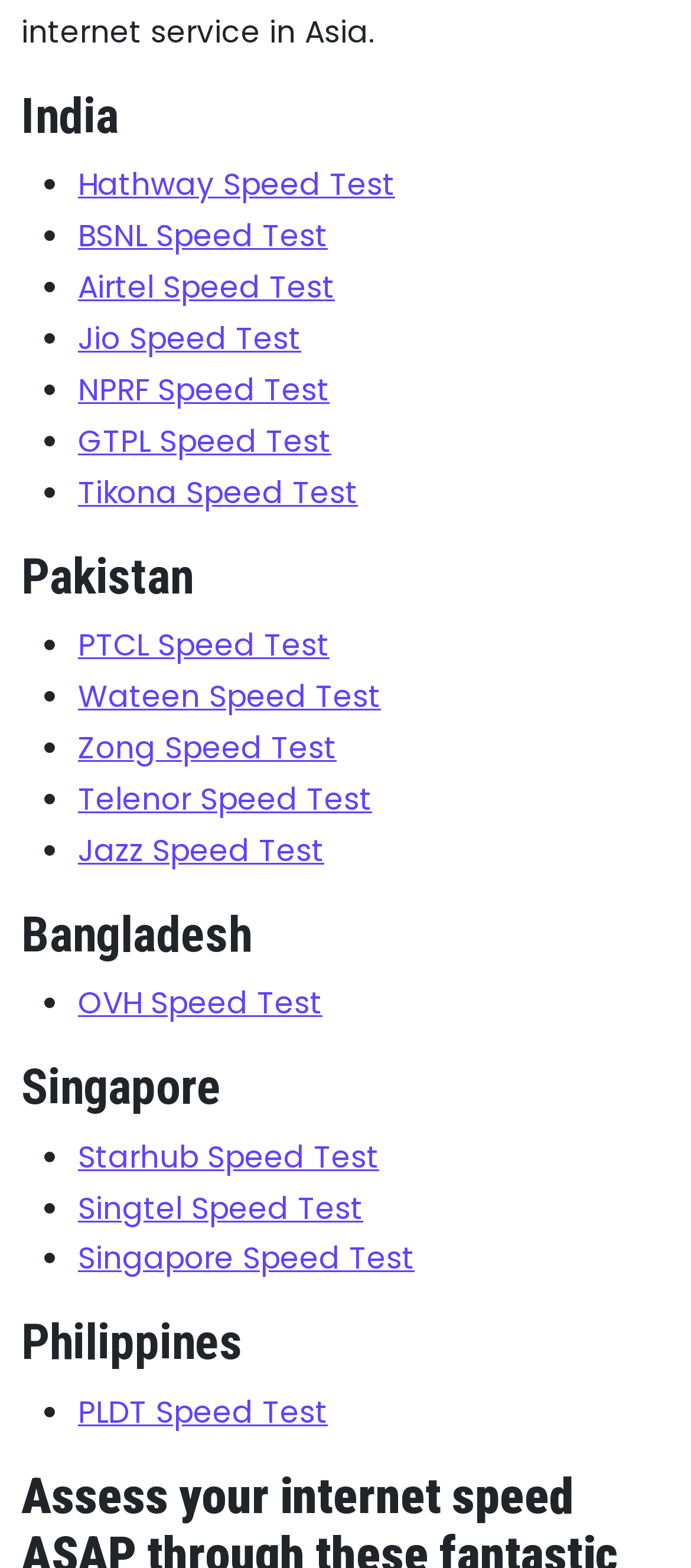Pinpoint the bounding box coordinates for the area that should be clicked to perform the following instruction: "Test speed with Hathway".

[0.113, 0.102, 0.572, 0.135]